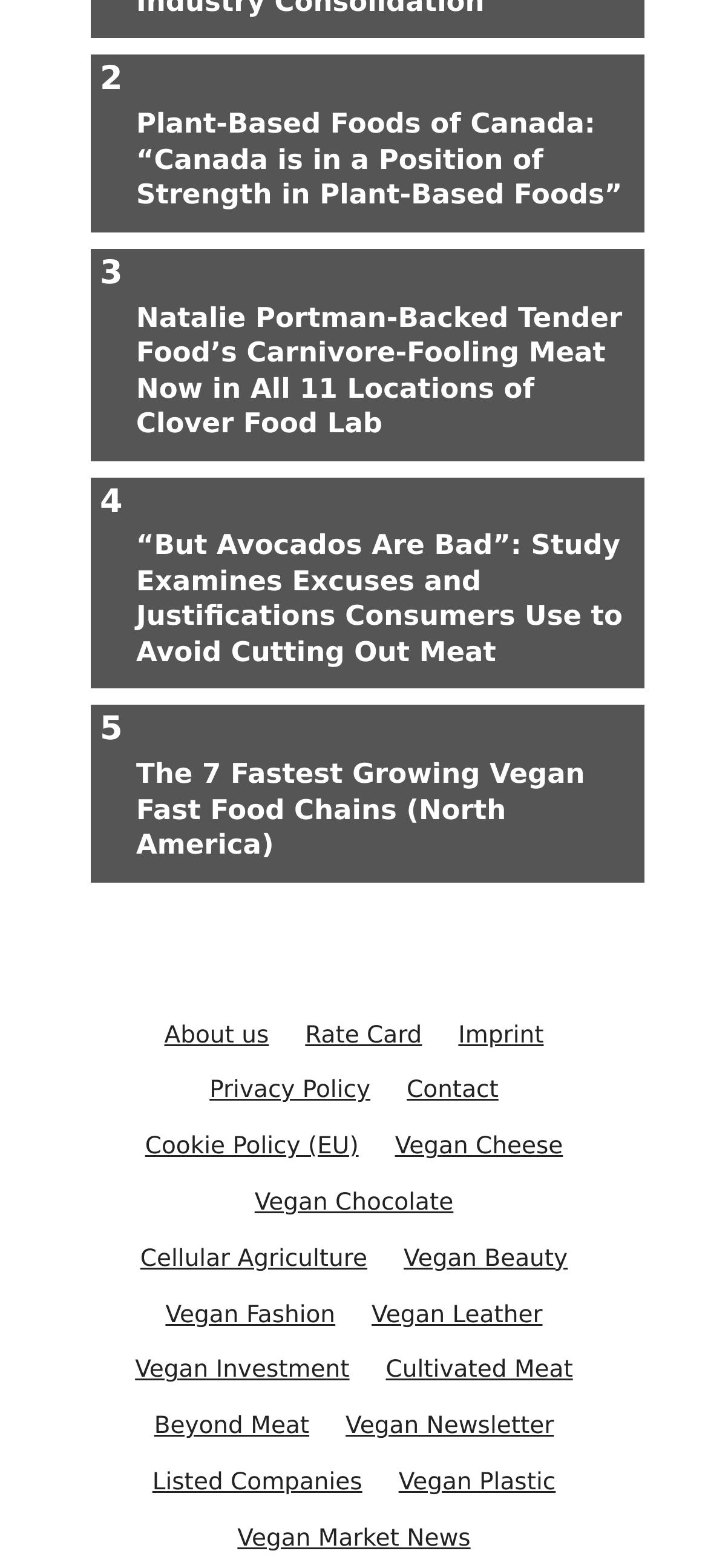Can you find the bounding box coordinates for the UI element given this description: "Cookie Policy (EU)"? Provide the coordinates as four float numbers between 0 and 1: [left, top, right, bottom].

[0.205, 0.723, 0.507, 0.74]